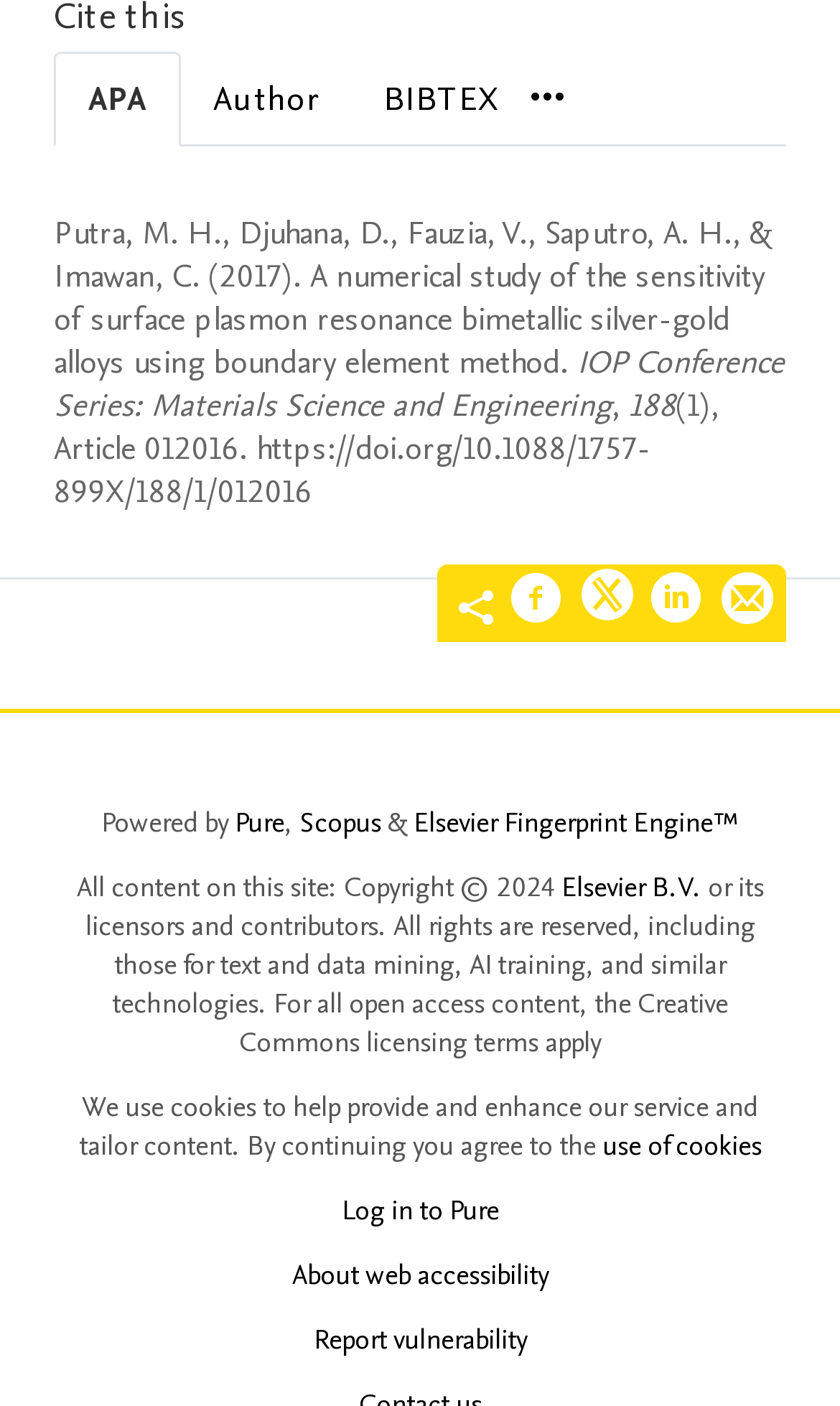Please locate the bounding box coordinates of the element that needs to be clicked to achieve the following instruction: "Visit the Pure website". The coordinates should be four float numbers between 0 and 1, i.e., [left, top, right, bottom].

[0.279, 0.571, 0.338, 0.599]